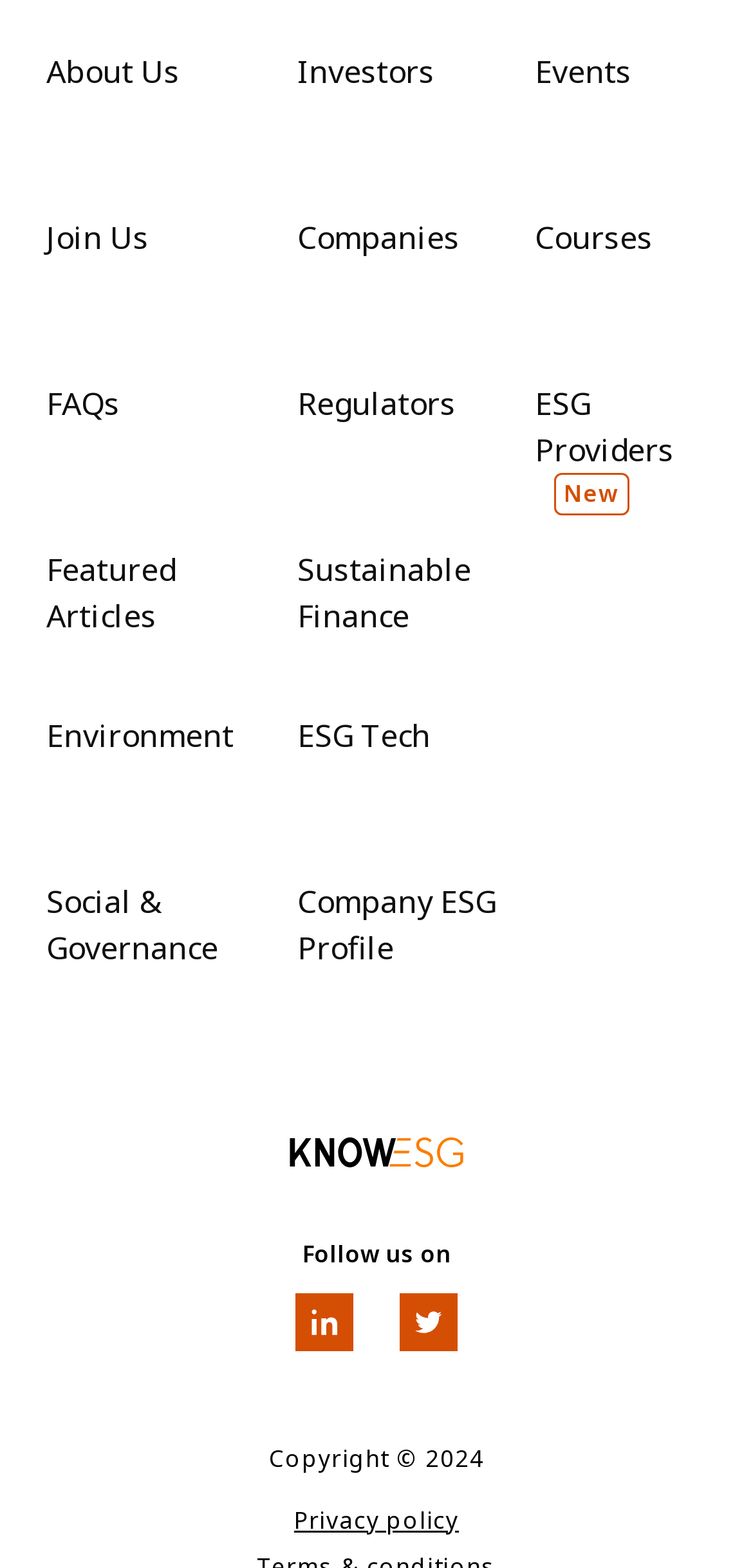What is the last link in the top section?
Utilize the information in the image to give a detailed answer to the question.

I looked at the top section of the webpage and found the last link, which is 'Events'. It is located at the bottom right corner of the top section.